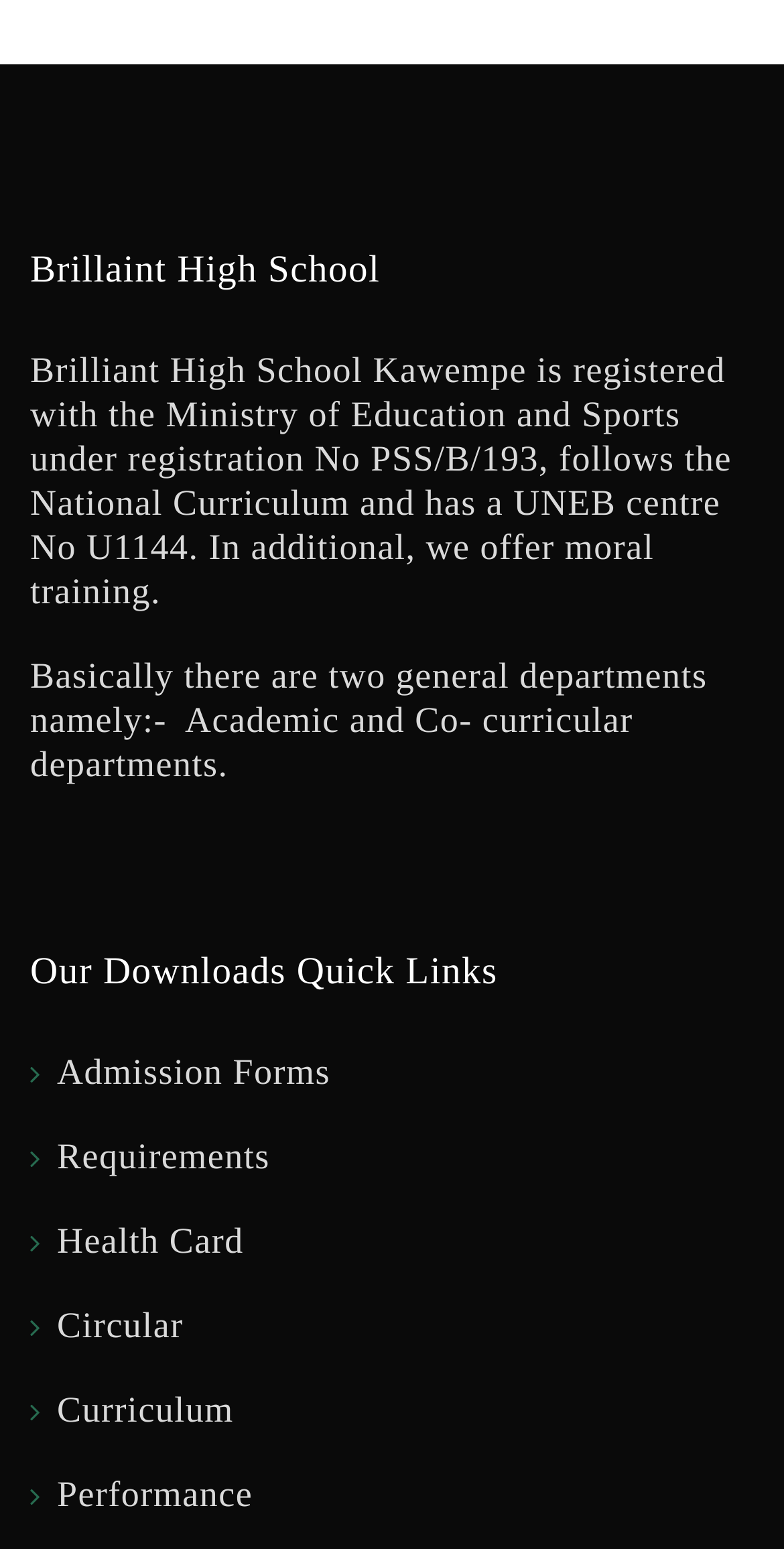Use a single word or phrase to respond to the question:
How many quick links are available for downloads?

6